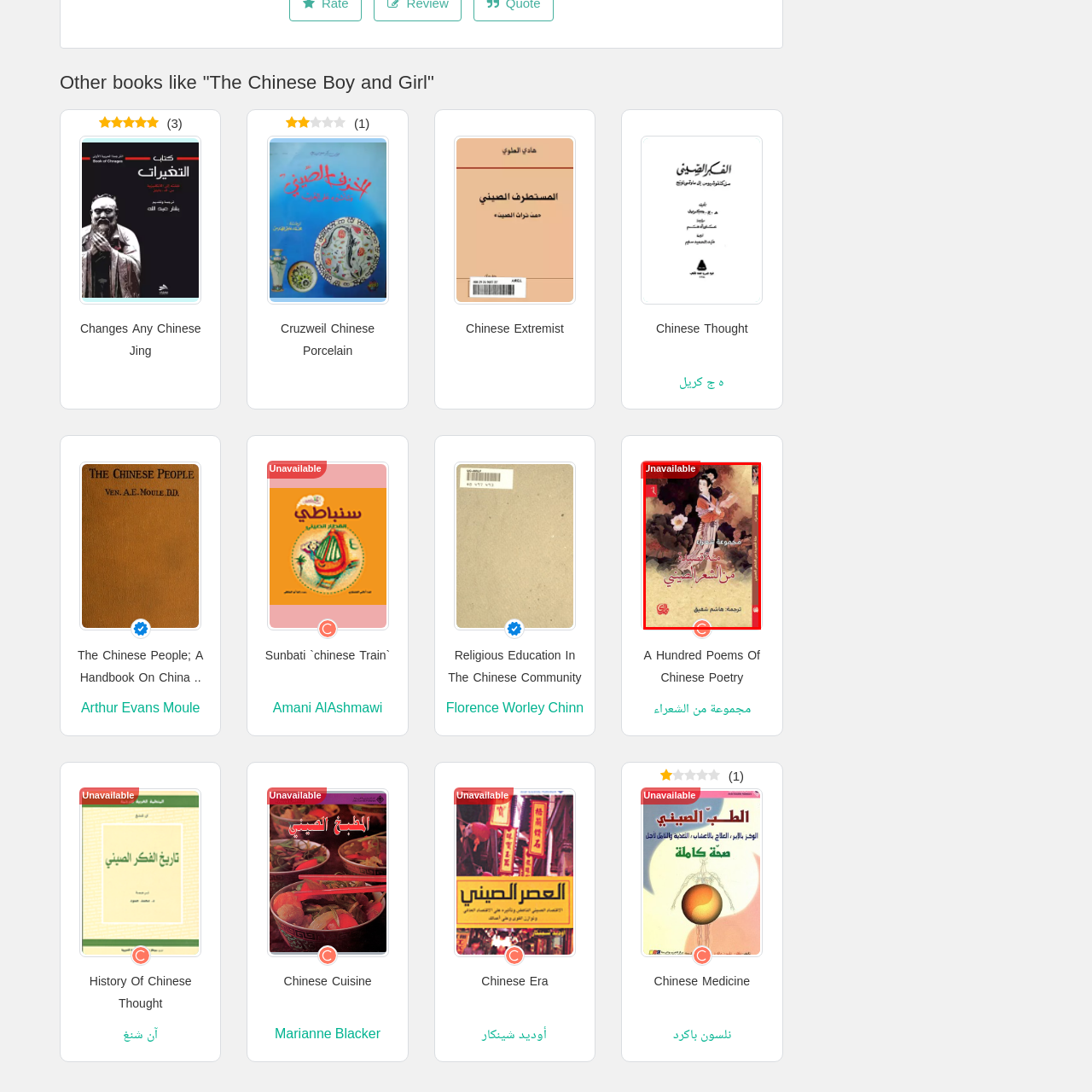Who translated the book?
Review the image encased within the red bounding box and supply a detailed answer according to the visual information available.

The translator of the book can be identified by reading the cover design, which mentions the name 'هاشم شفيق' as the translator. This information is relevant to readers interested in Chinese poetry and literature.